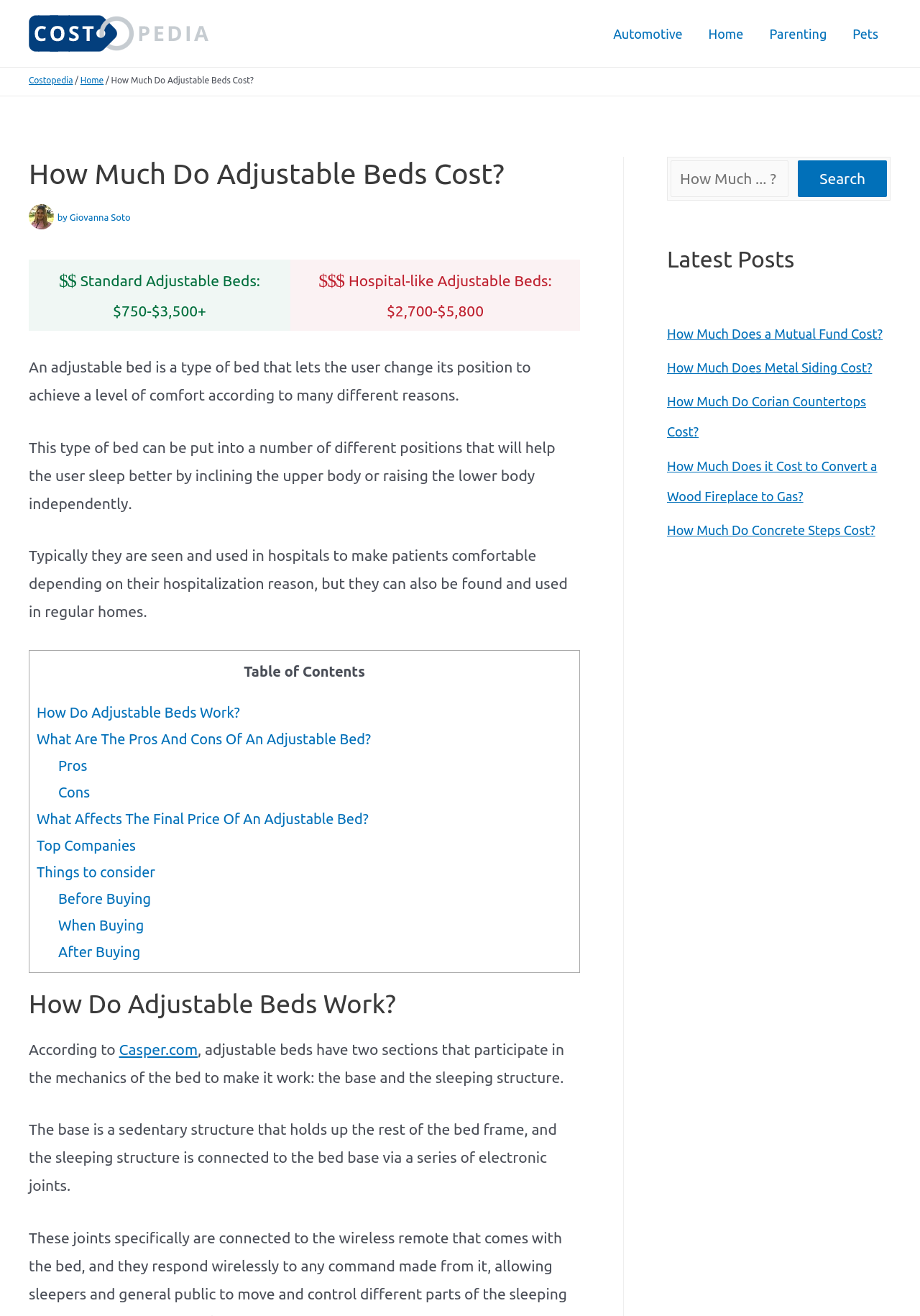Locate the bounding box coordinates of the area where you should click to accomplish the instruction: "Click on the 'How Do Adjustable Beds Work?' link".

[0.04, 0.535, 0.261, 0.547]